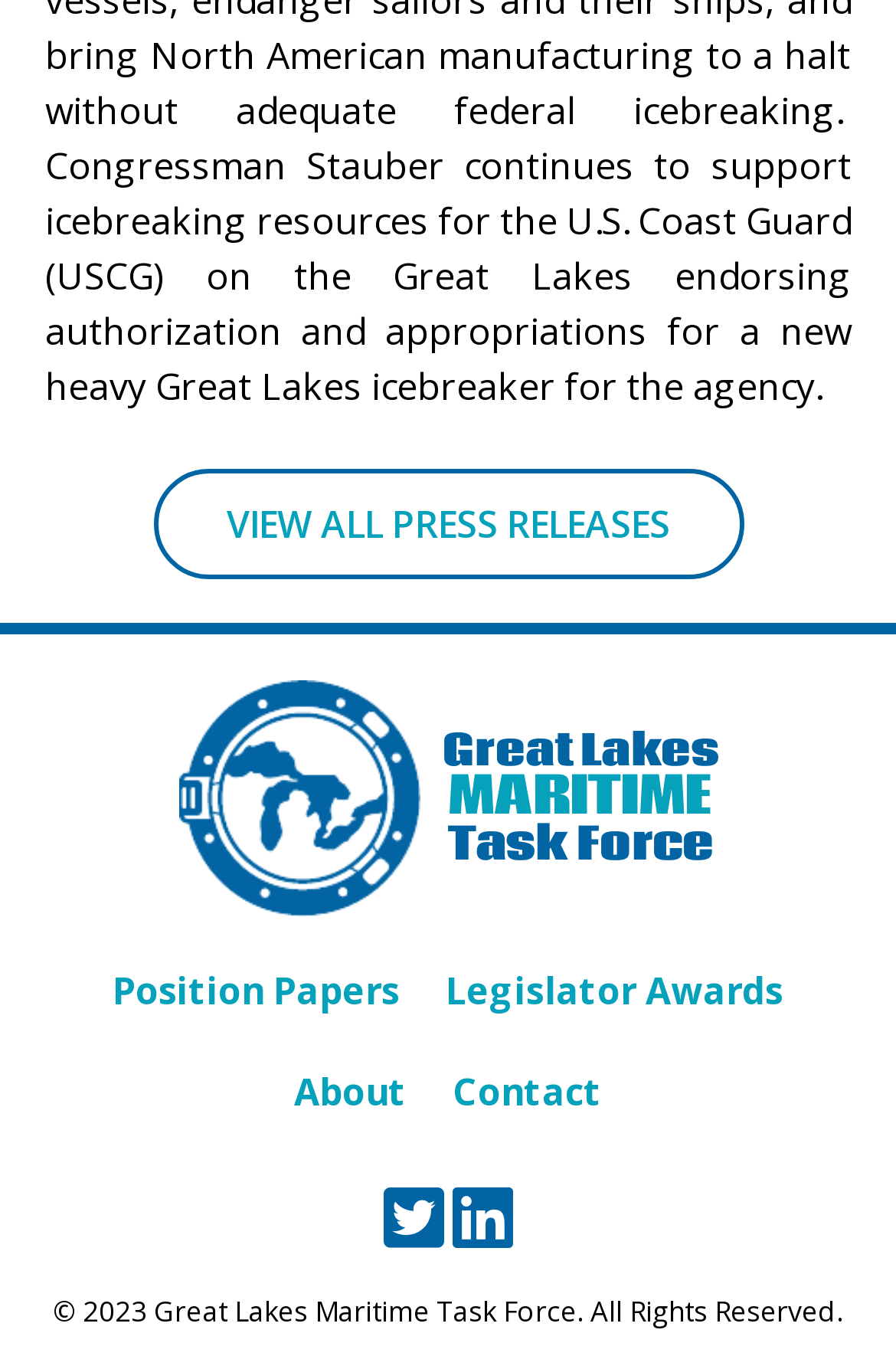Given the following UI element description: "Legislator Awards", find the bounding box coordinates in the webpage screenshot.

[0.497, 0.71, 0.874, 0.75]